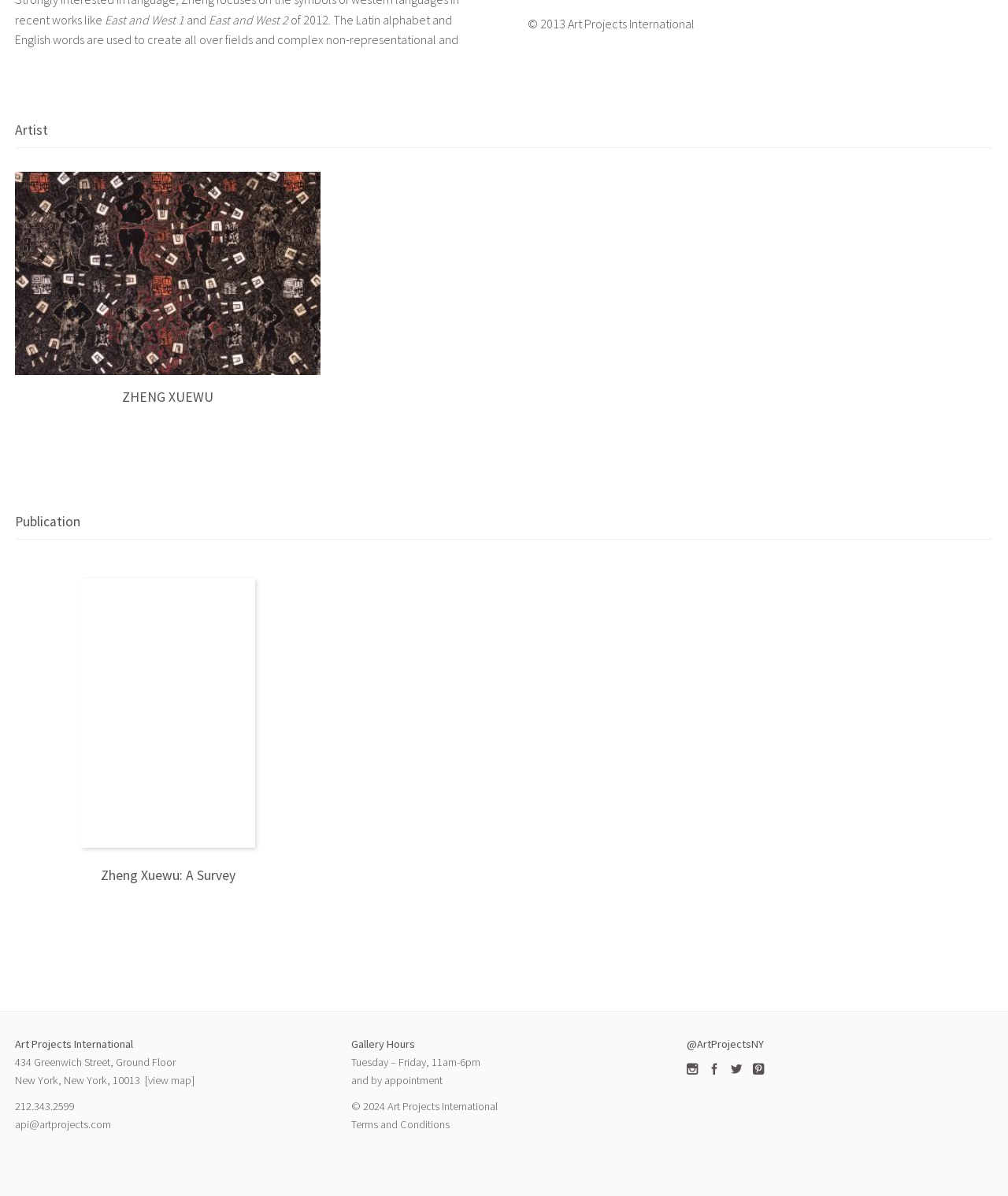What are the gallery hours?
Examine the image and give a concise answer in one word or a short phrase.

Tuesday – Friday, 11am-6pm